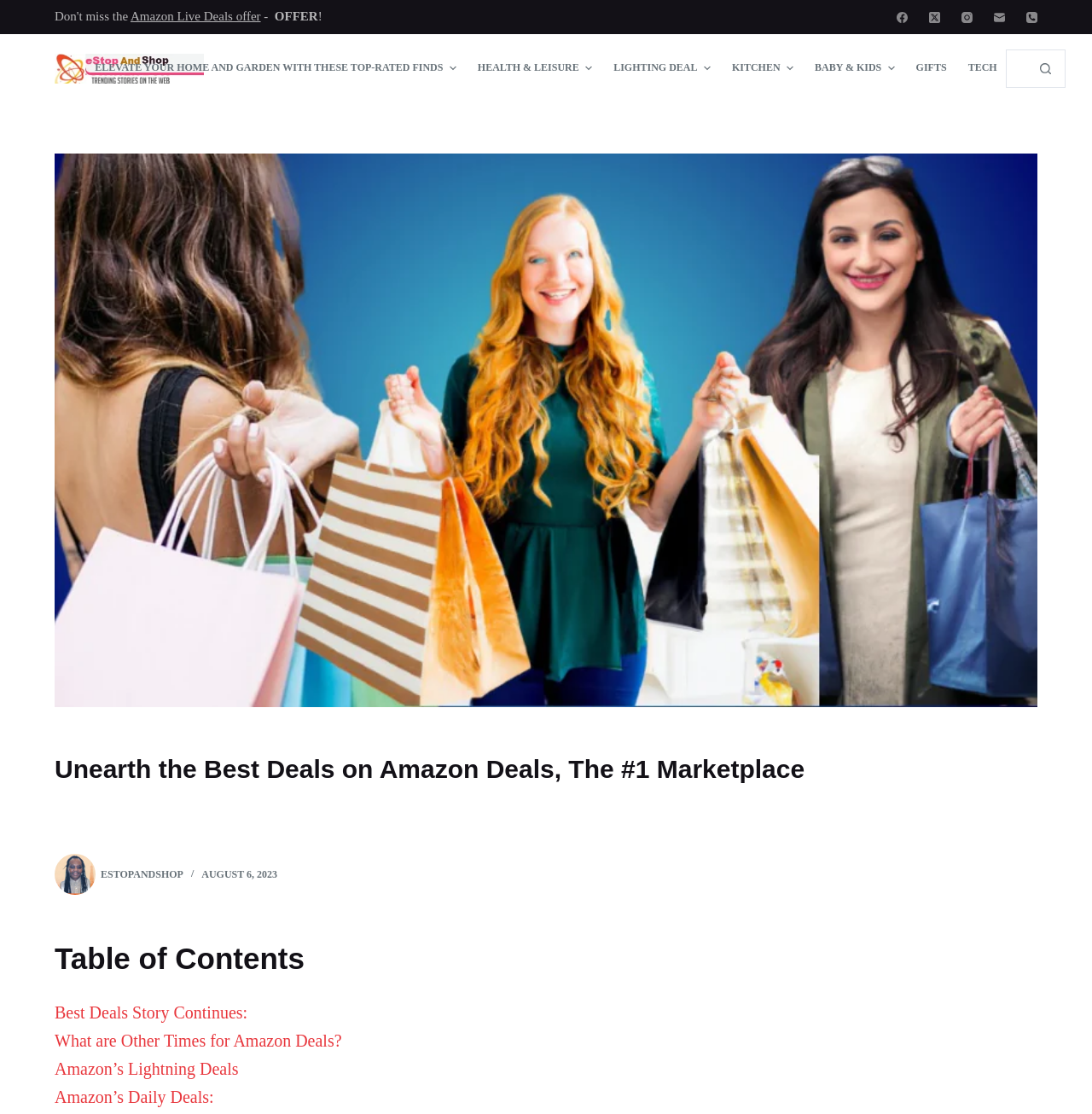Describe in detail what you see on the webpage.

This webpage is a shopping platform that offers unbeatable deals and discounts on Amazon's vast marketplace. At the top left corner, there is a link to skip to the content. Next to it, there is a logo of estopndshop.com, which is also a clickable link. 

On the top right corner, there are social media links to Facebook, Twitter, Instagram, Email, and Phone. Below the logo, there is a horizontal navigation menu with several categories, including "ELEVATE YOUR HOME AND GARDEN WITH THESE TOP-RATED FINDS", "HEALTH & LEISURE", "LIGHTING DEAL", "KITCHEN", "BABY & KIDS", "GIFTS", and "TECH". Each category has a dropdown menu with more options.

On the top right side, there is a search bar with a search button. Below the navigation menu, there is a large banner image that takes up most of the page width. 

Below the banner, there is a heading that reads "Unearth the Best Deals on Amazon Deals, The #1 Marketplace". Next to it, there is a link to "eStopandshop" and a timestamp that reads "AUGUST 6, 2023". 

Further down, there is a heading that reads "Table of Contents", followed by several links to different sections of the page, including "Best Deals Story Continues:", "What are Other Times for Amazon Deals?", "Amazon’s Lightning Deals", and "Amazon’s Daily Deals:".